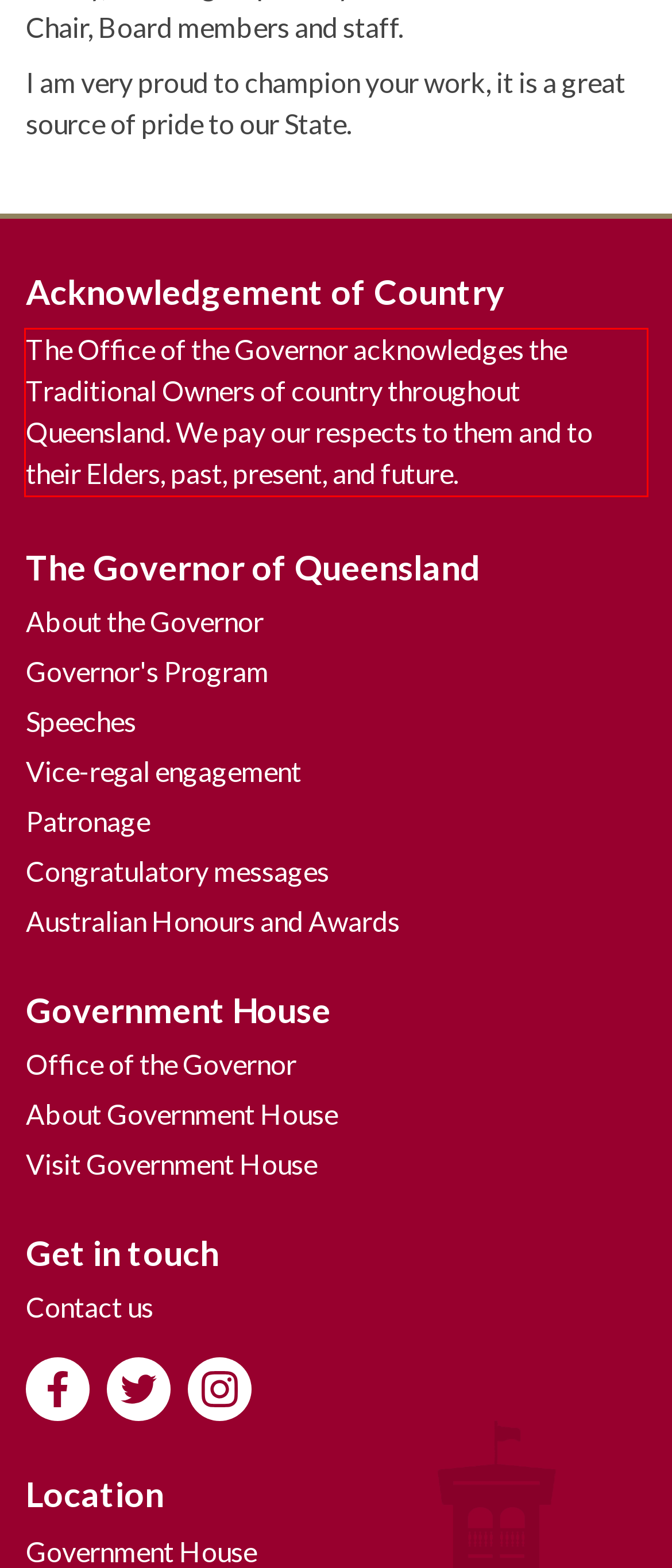Locate the red bounding box in the provided webpage screenshot and use OCR to determine the text content inside it.

The Office of the Governor acknowledges the Traditional Owners of country throughout Queensland. We pay our respects to them and to their Elders, past, present, and future.